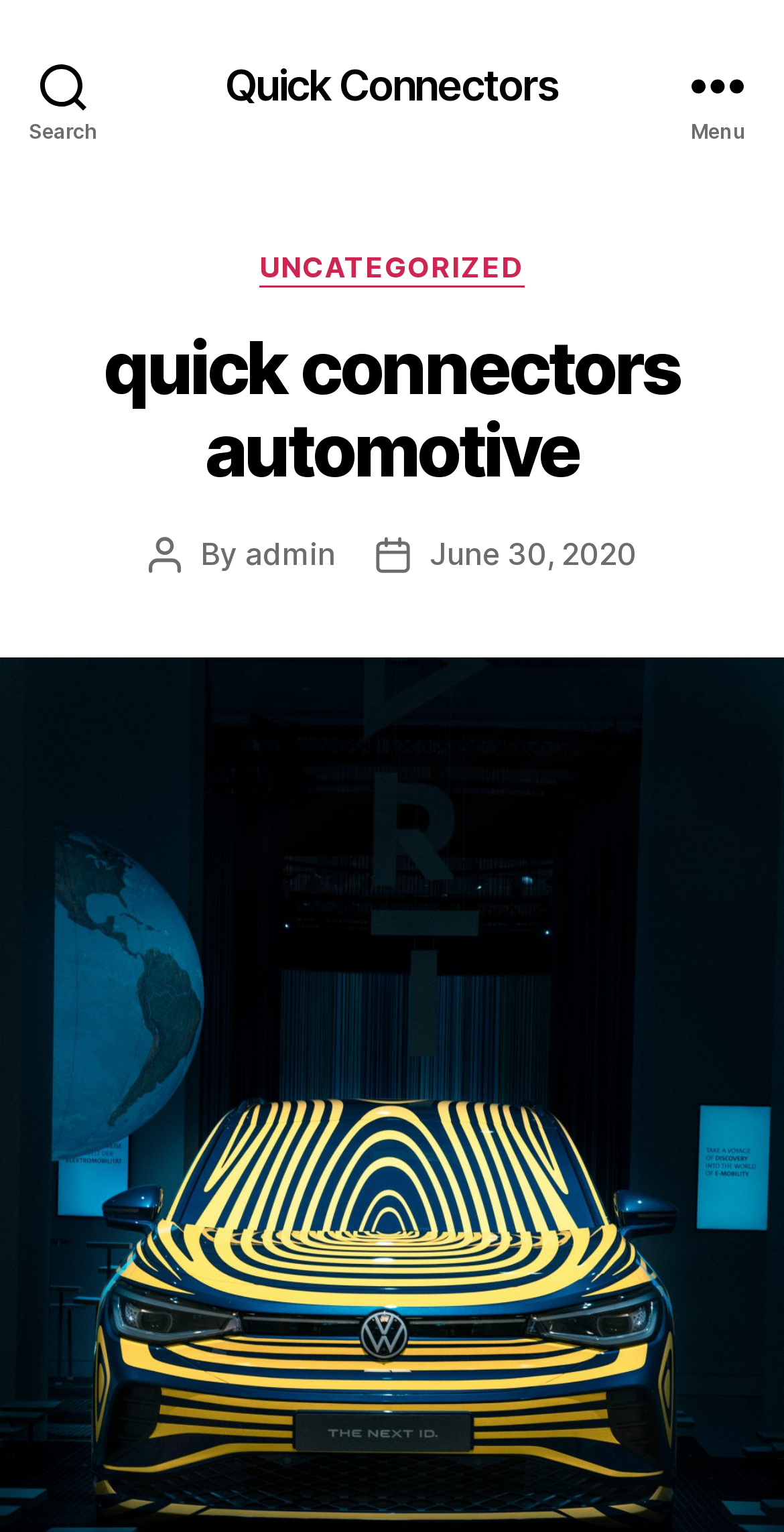When was the post published?
Based on the image, answer the question with a single word or brief phrase.

June 30, 2020